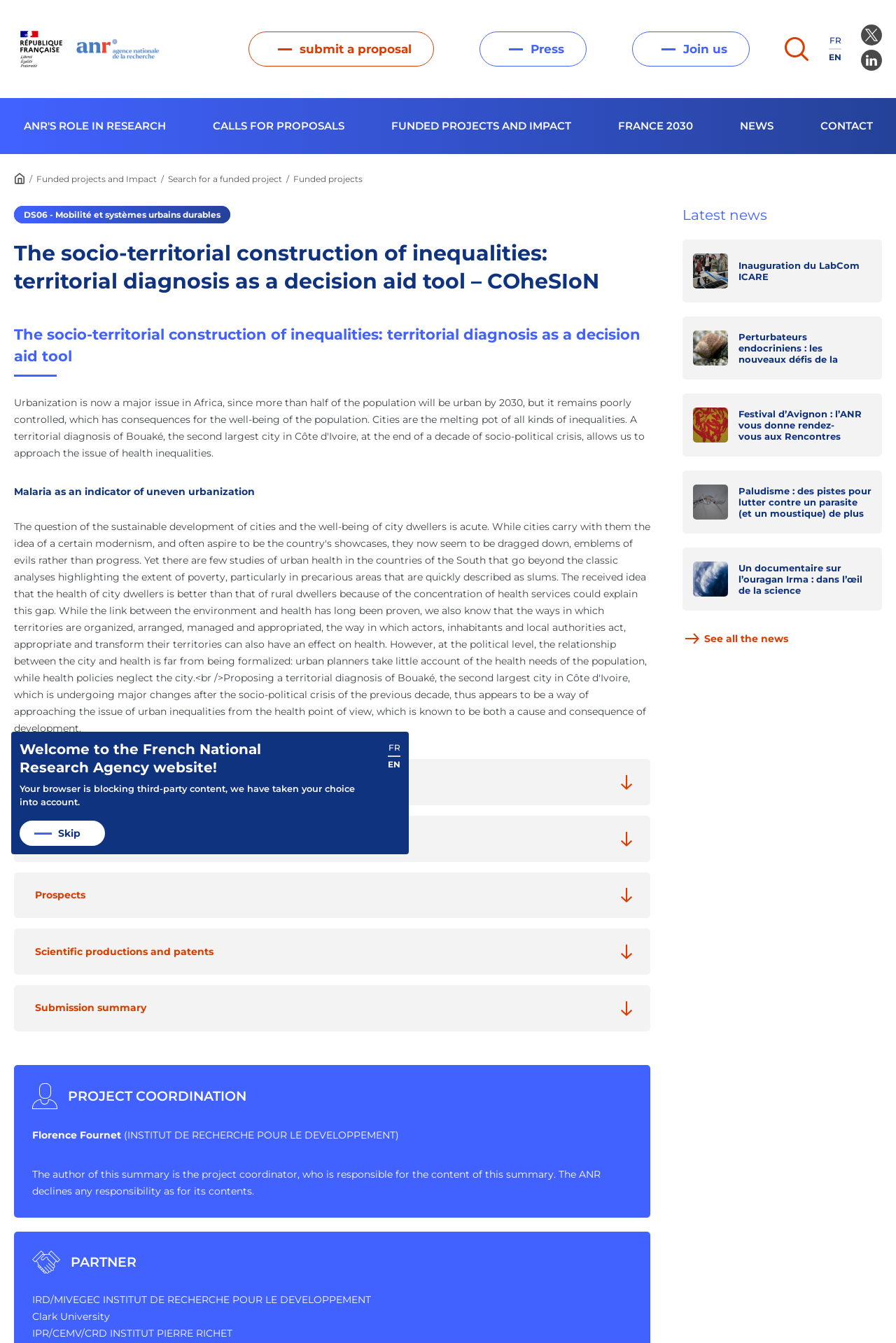Using the information shown in the image, answer the question with as much detail as possible: What is the language of the webpage?

I inferred this from the presence of French language links 'FR' and 'EN' on the webpage, indicating that the primary language of the webpage is French.